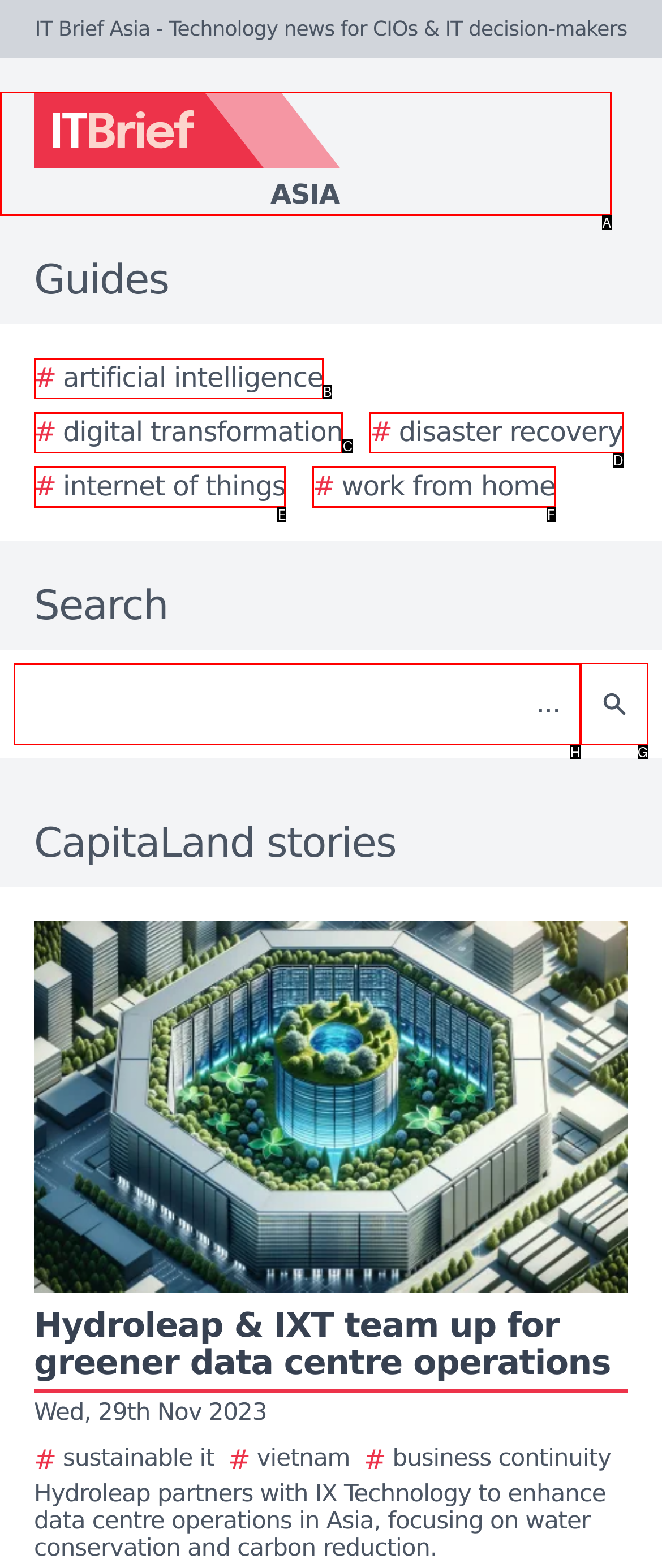Choose the HTML element that should be clicked to accomplish the task: Click on the Search button. Answer with the letter of the chosen option.

G